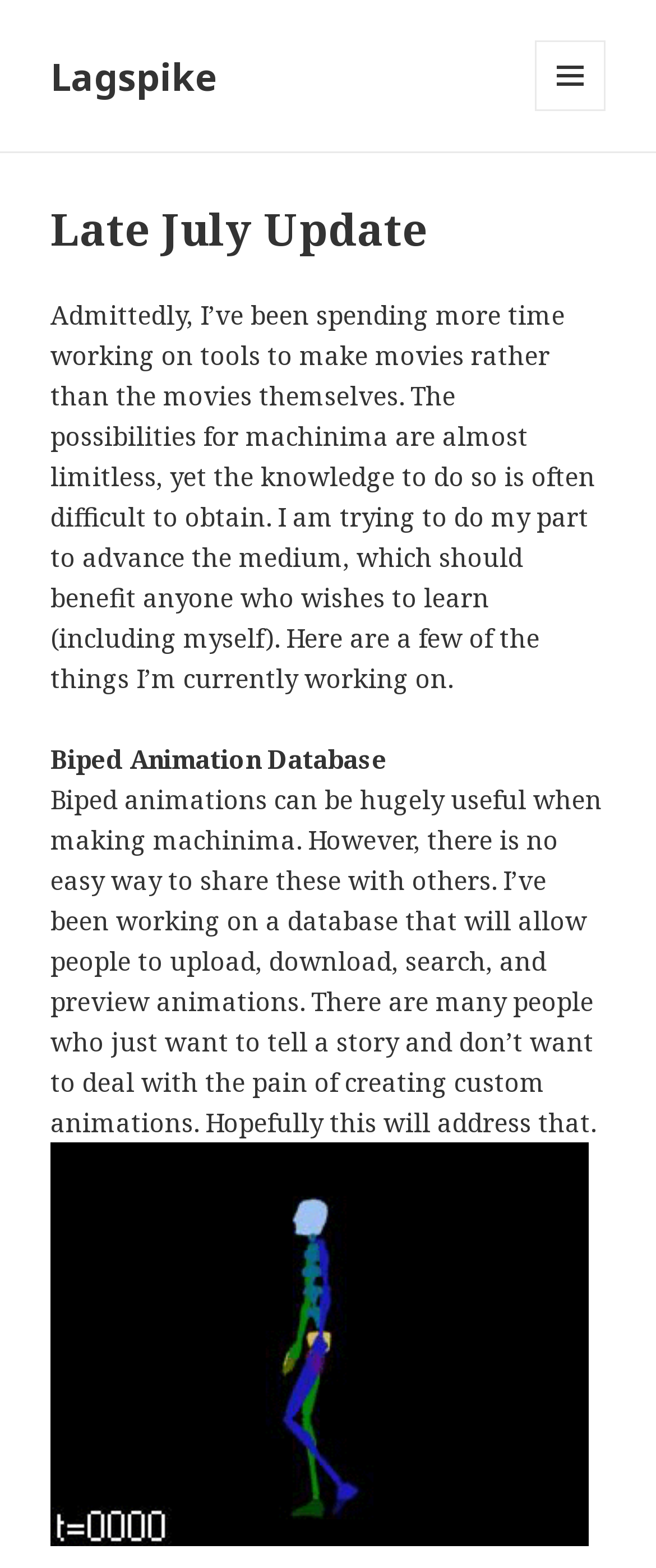Give a detailed explanation of the elements present on the webpage.

The webpage is titled "Late July Update – Lagspike" and has a prominent link to "Lagspike" located near the top left corner of the page. 

On the top right corner, there is a button labeled "MENU AND WIDGETS" which, when expanded, reveals a header section. 

Below the button, a large heading "Late July Update" is centered at the top of the page. 

Following the heading, a block of text explains that the author has been focusing on developing tools for creating movies, specifically machinima, rather than working on the movies themselves. The text also mentions the author's goal to advance the medium and make knowledge more accessible to others.

Underneath this text, there are two sections of text. The first section is titled "Biped Animation Database" and is located on the left side of the page. The second section, which is longer, provides more details about the database, explaining its purpose and features, such as uploading, downloading, searching, and previewing animations.